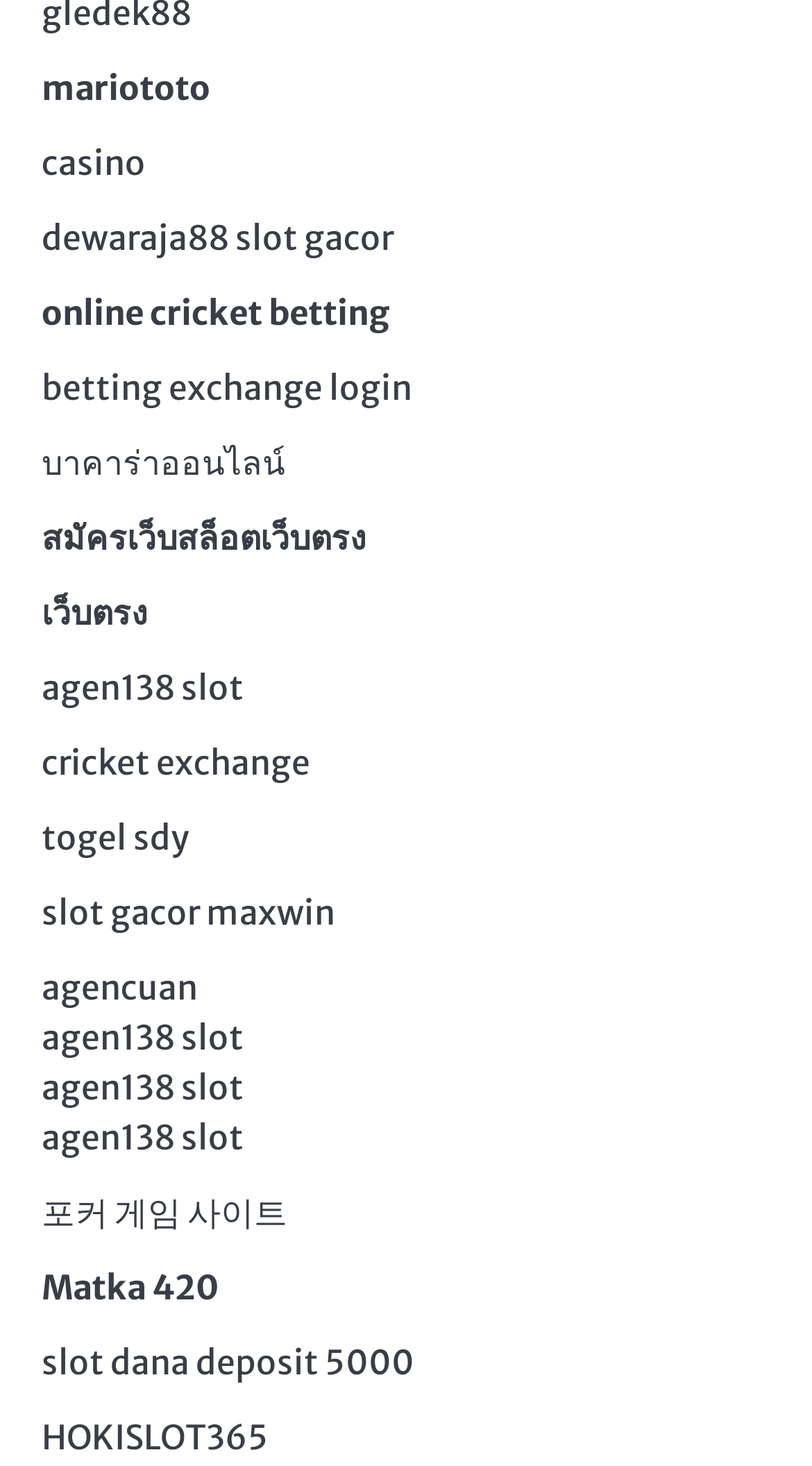How many links are related to slots?
Based on the visual content, answer with a single word or a brief phrase.

5